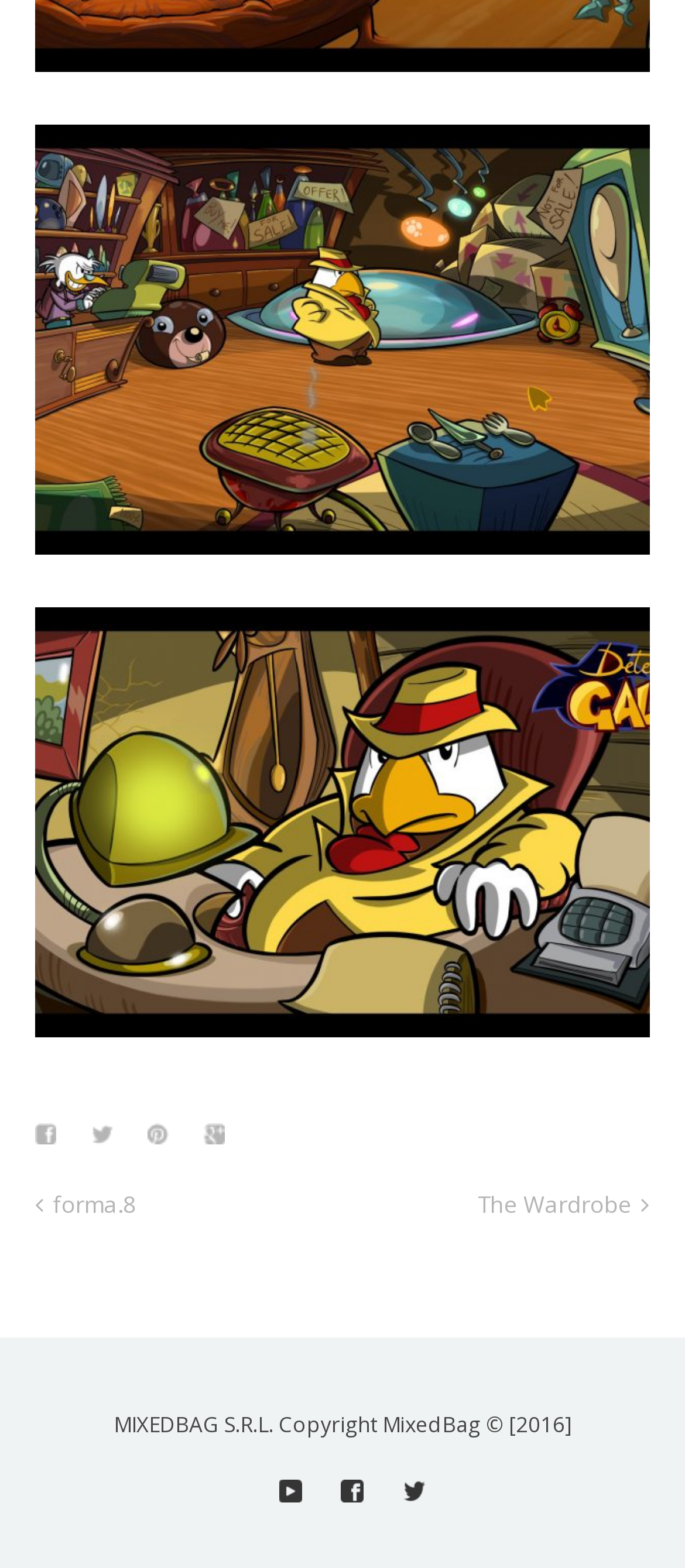How many navigation links are there at the top?
Use the information from the image to give a detailed answer to the question.

I looked at the top of the webpage and found two navigation links, each with an image and no text.